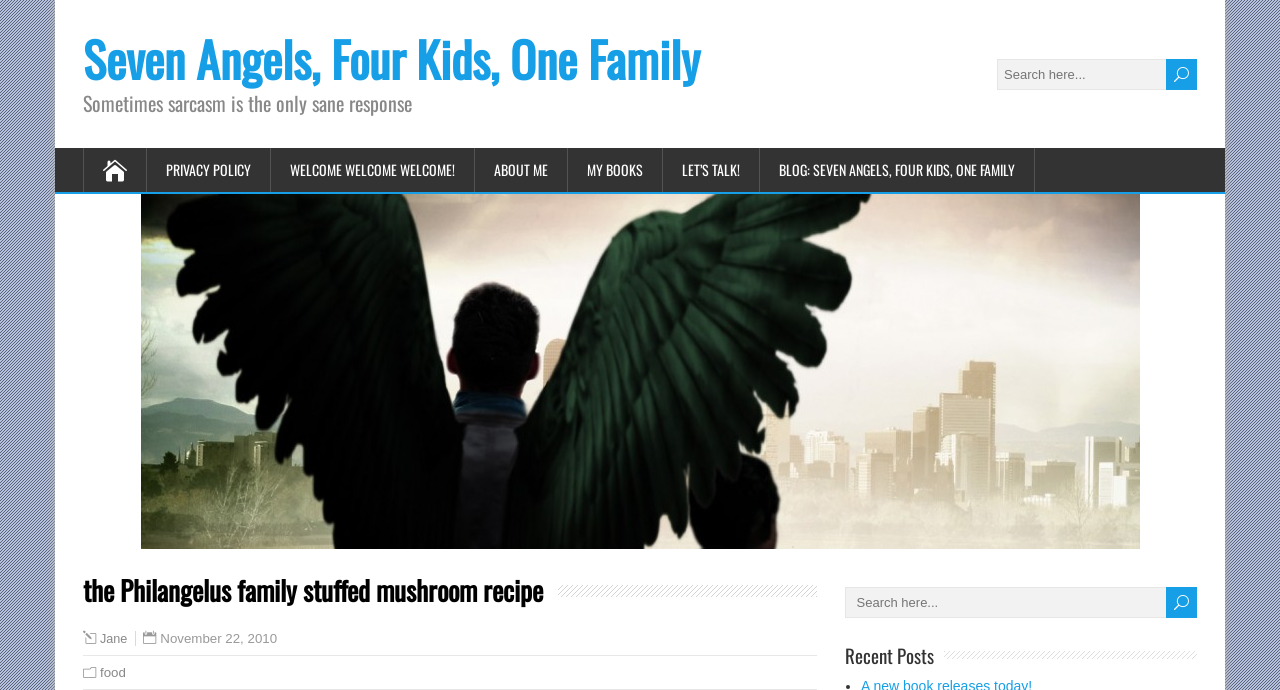Identify the bounding box coordinates of the region I need to click to complete this instruction: "search for something".

[0.779, 0.086, 0.935, 0.13]